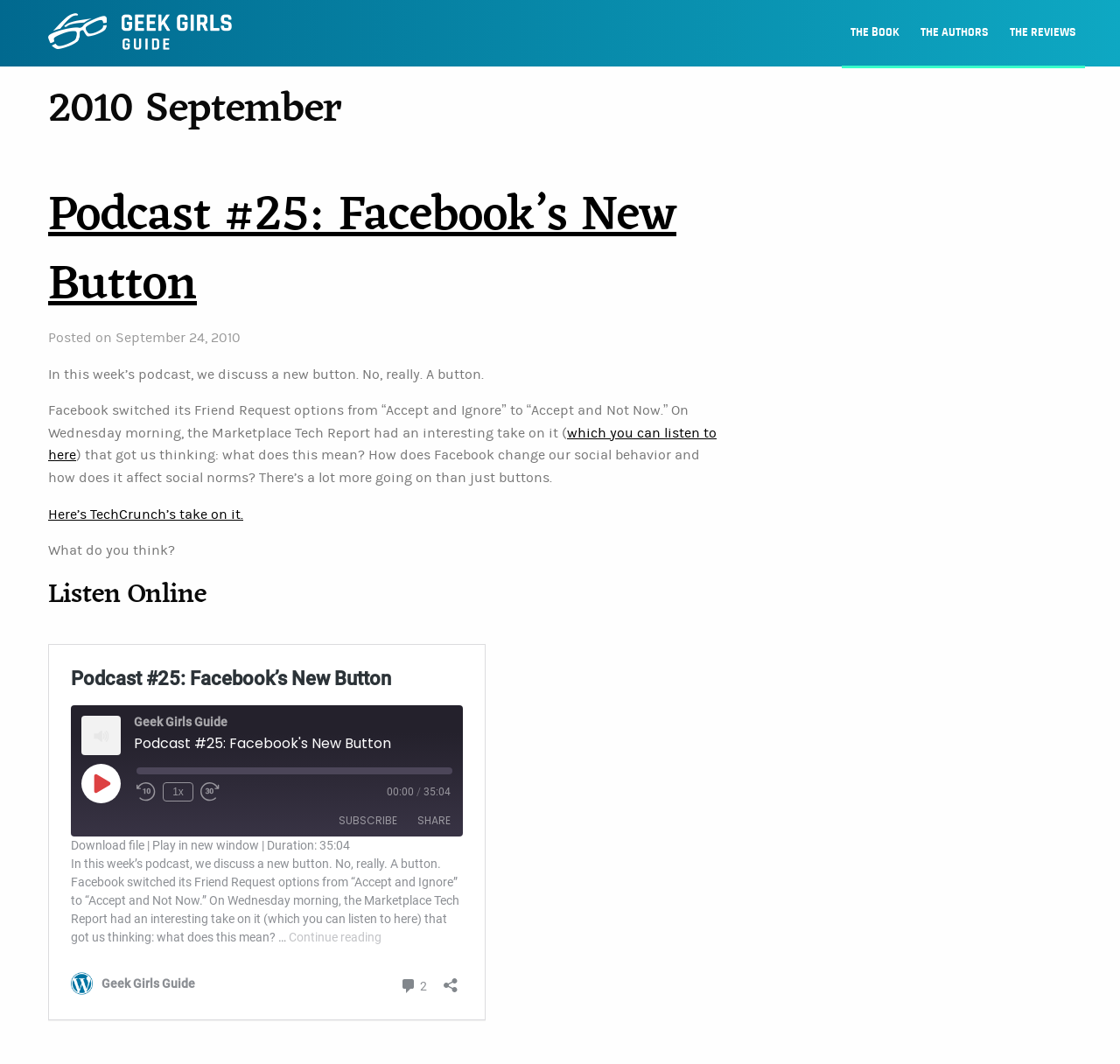From the screenshot, find the bounding box of the UI element matching this description: "The Book". Supply the bounding box coordinates in the form [left, top, right, bottom], each a float between 0 and 1.

[0.752, 0.0, 0.811, 0.061]